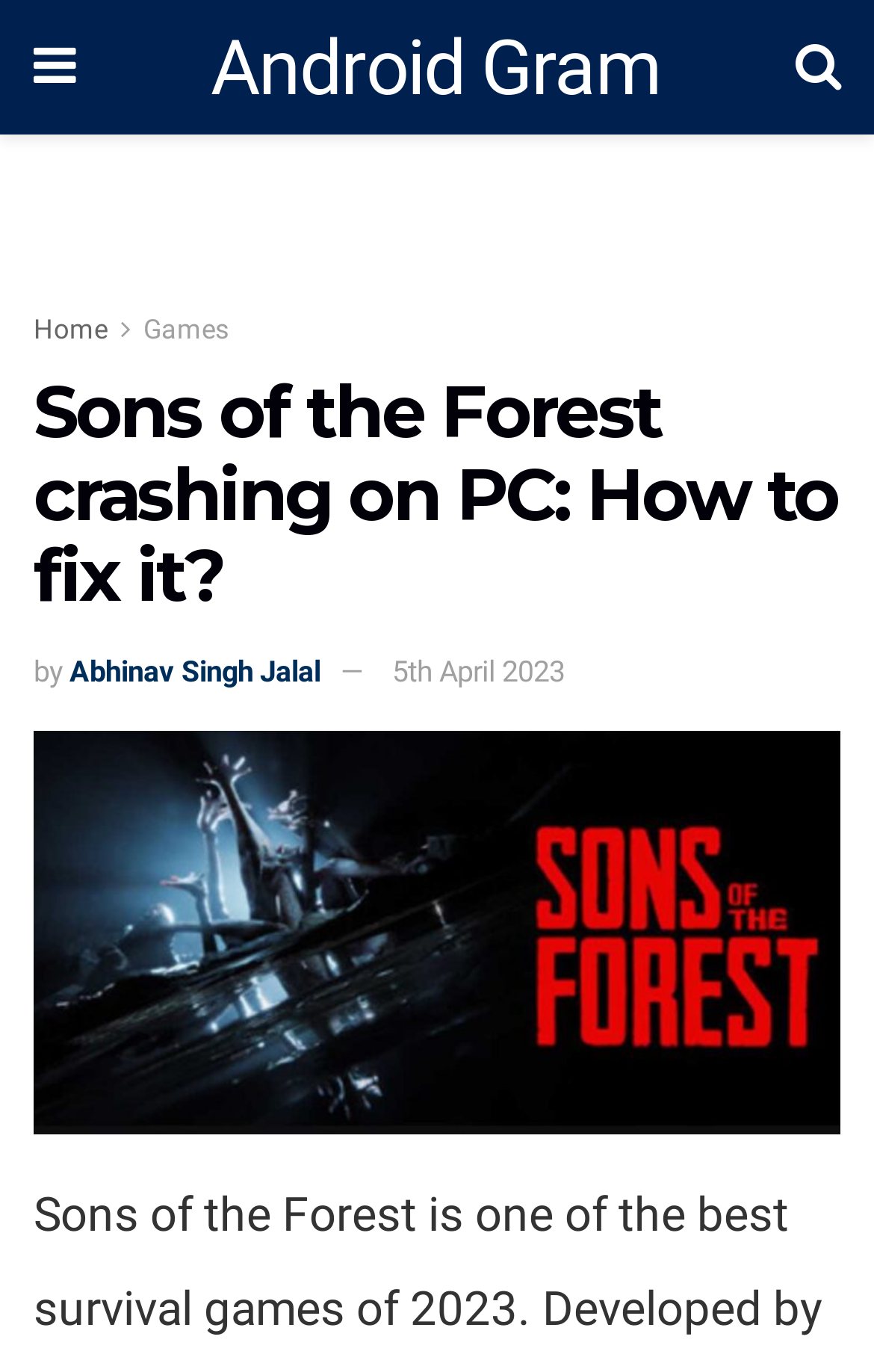What is the name of the author of this article?
Provide an in-depth and detailed answer to the question.

The author's name can be found below the main heading of the webpage, where it says 'by' followed by the name 'Abhinav Singh Jalal'.